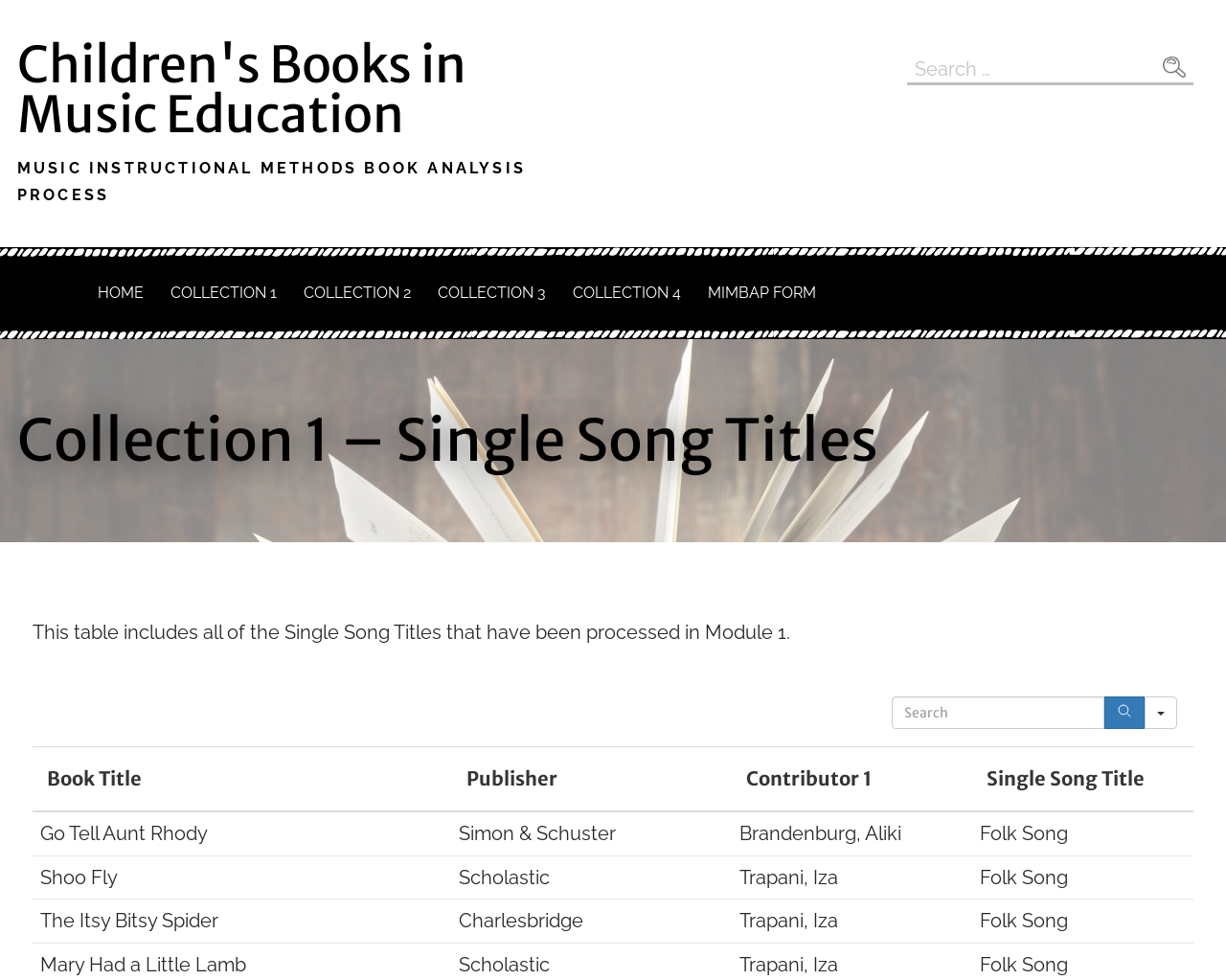Can you find the bounding box coordinates for the element that needs to be clicked to execute this instruction: "Search for a song title"? The coordinates should be given as four float numbers between 0 and 1, i.e., [left, top, right, bottom].

[0.74, 0.057, 0.974, 0.087]